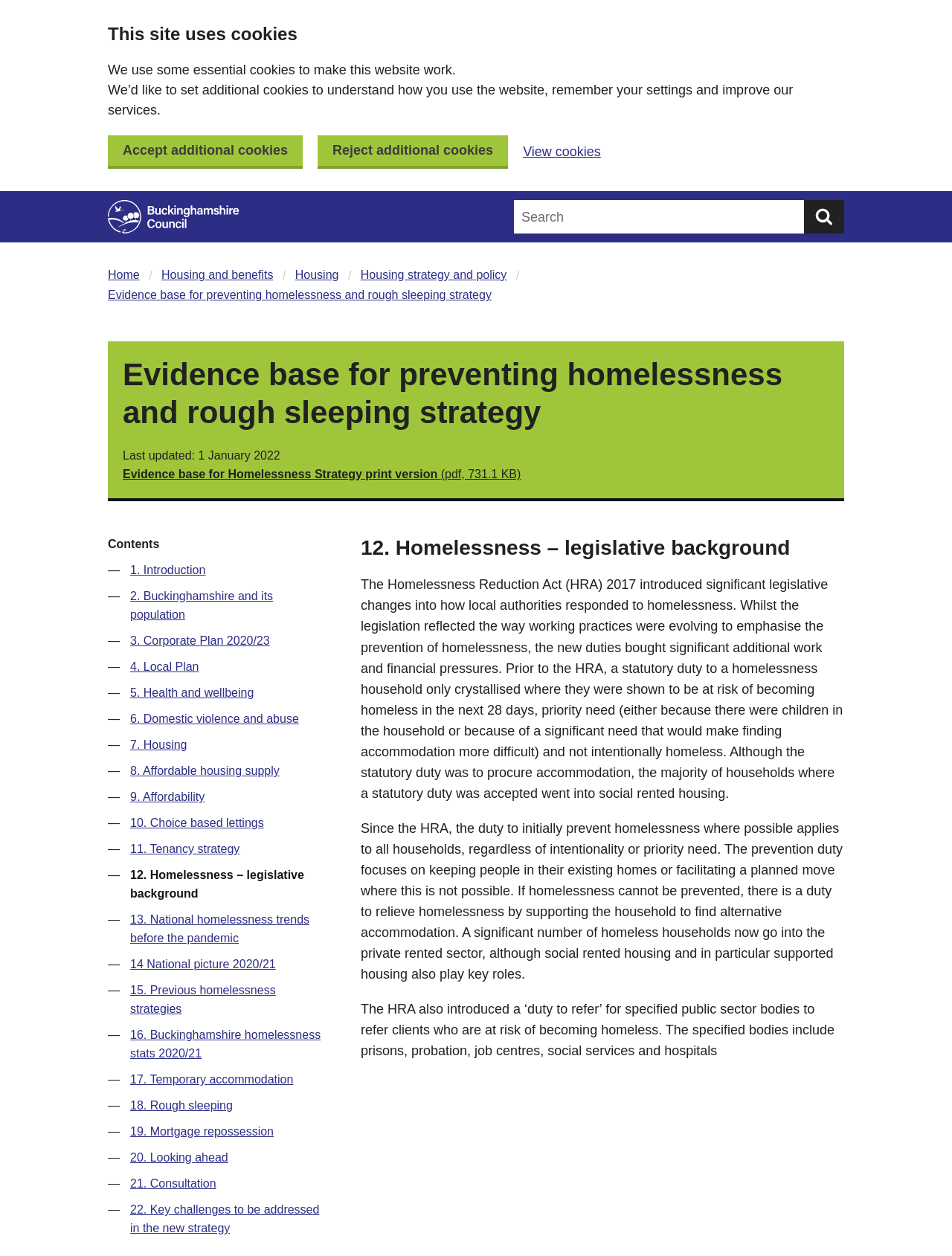What is the duty of specified public sector bodies?
Please look at the screenshot and answer using one word or phrase.

To refer clients at risk of becoming homeless